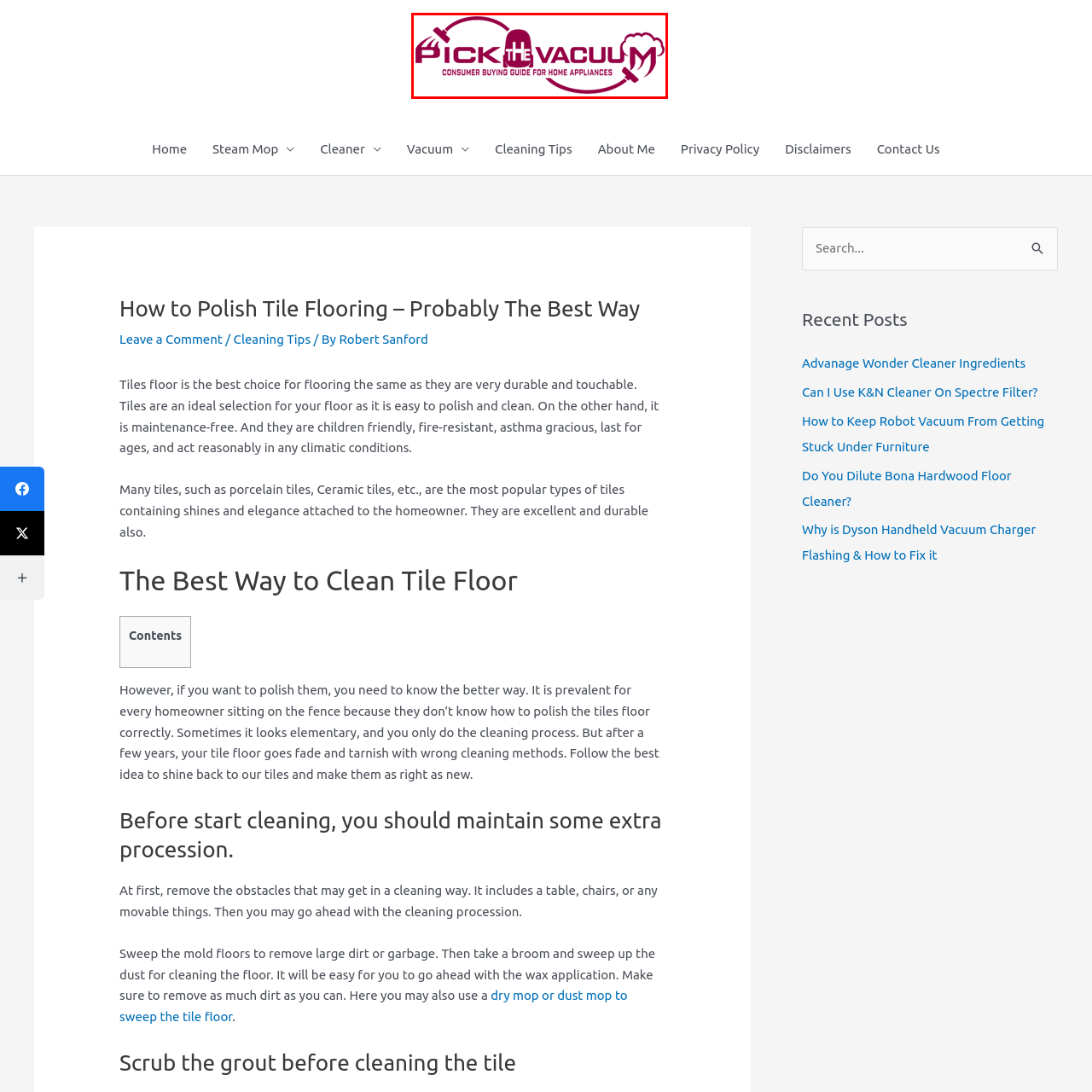What type of appliances is the guide focused on?
Concentrate on the image bordered by the red bounding box and offer a comprehensive response based on the image details.

The guide is focused on home appliances because the phrase 'CONSUMER BUYING GUIDE FOR HOME APPLIANCES' is written below the logo, indicating the specific area of expertise.